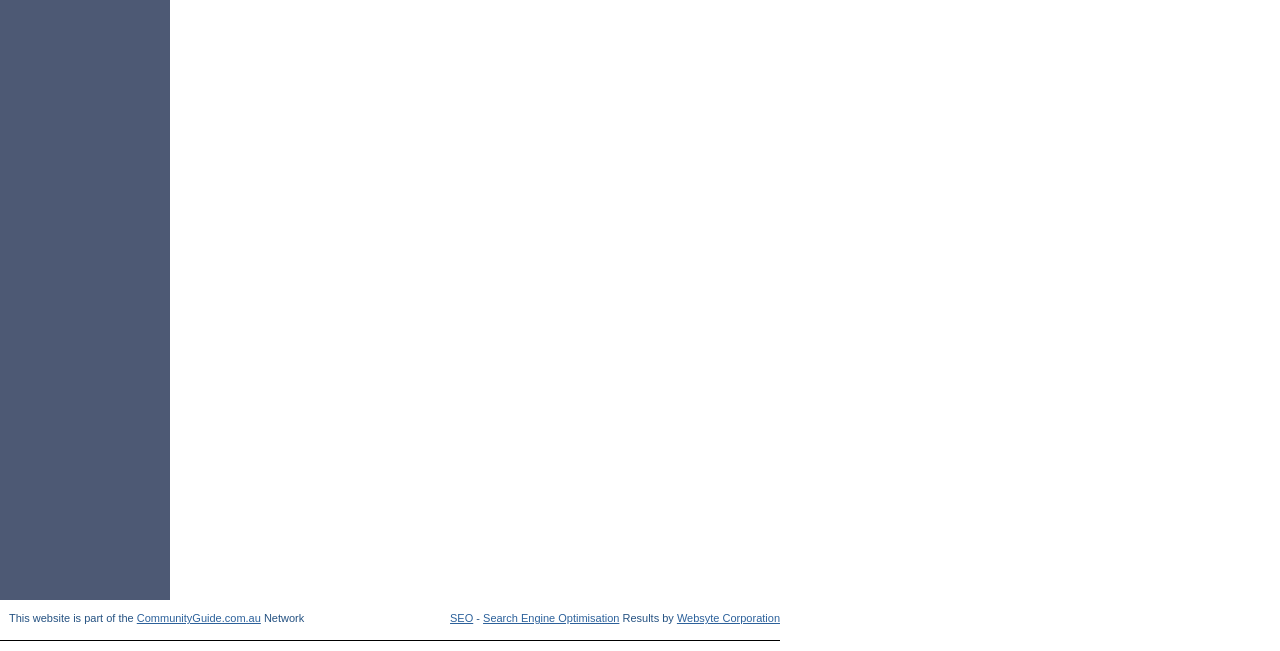Using the description: "Websyte Corporation", determine the UI element's bounding box coordinates. Ensure the coordinates are in the format of four float numbers between 0 and 1, i.e., [left, top, right, bottom].

[0.529, 0.94, 0.609, 0.959]